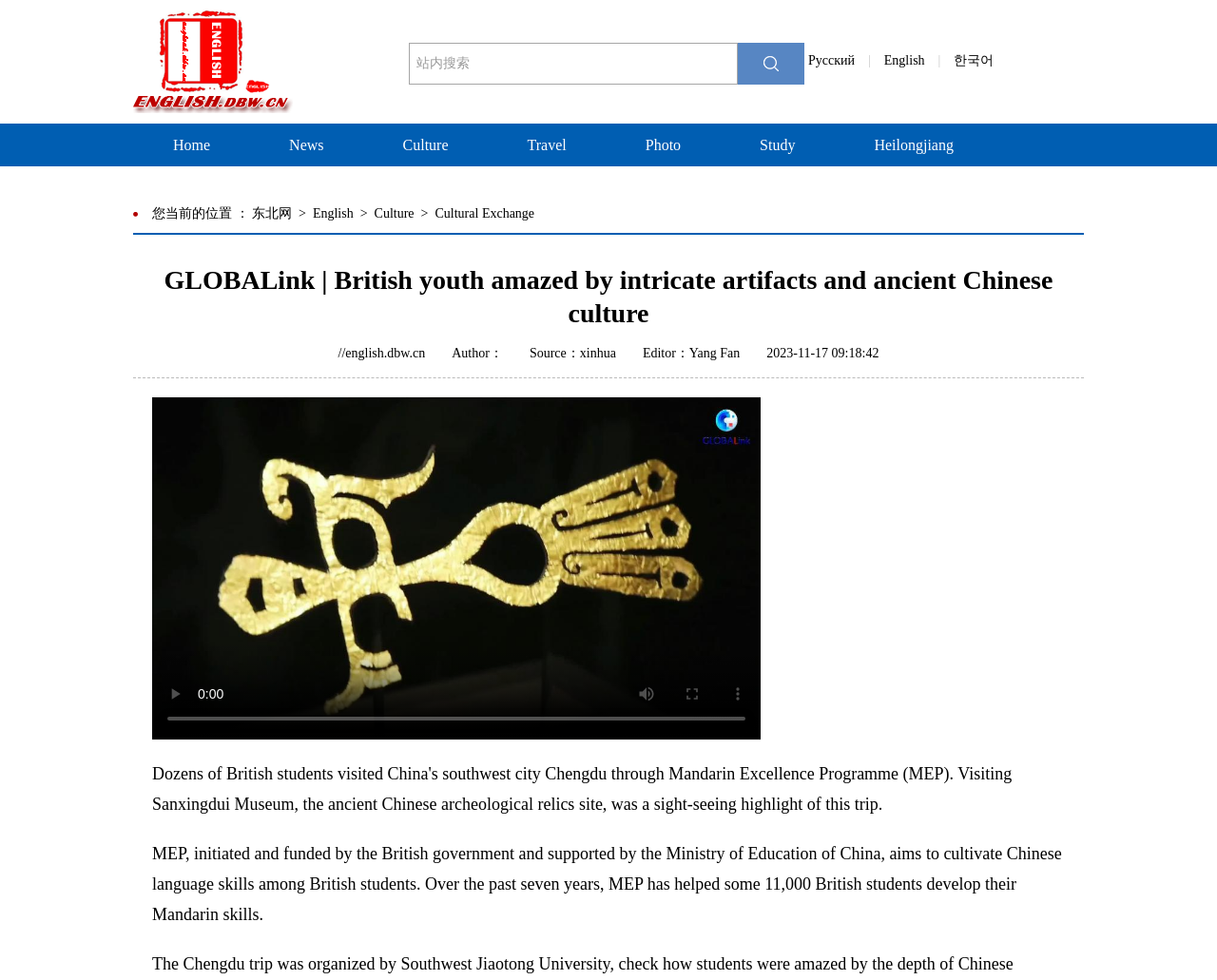Respond to the following question with a brief word or phrase:
What is the current location of the user according to the webpage?

东北网